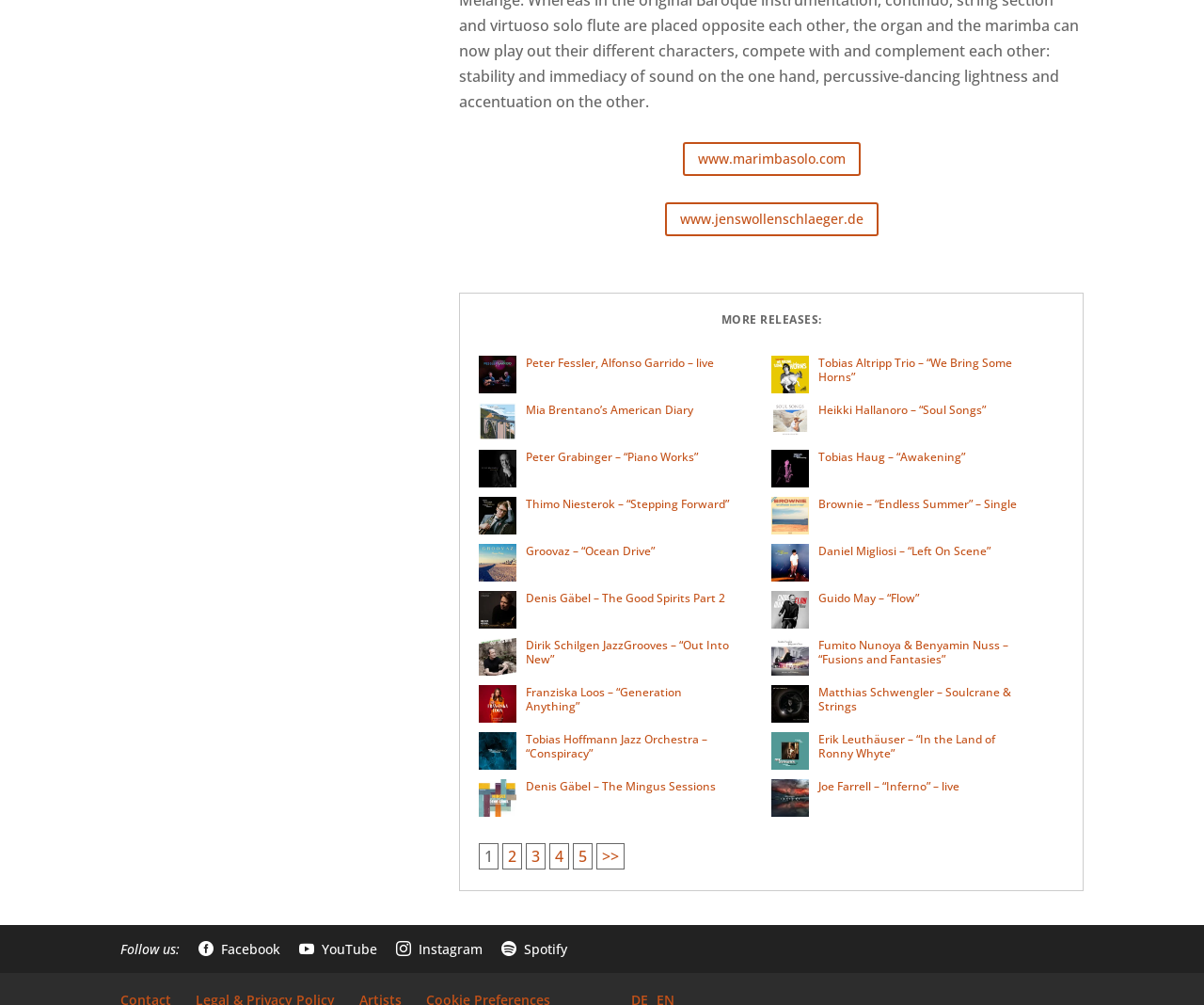Respond to the following question using a concise word or phrase: 
What is the title of the section above the first article?

MORE RELEASES: